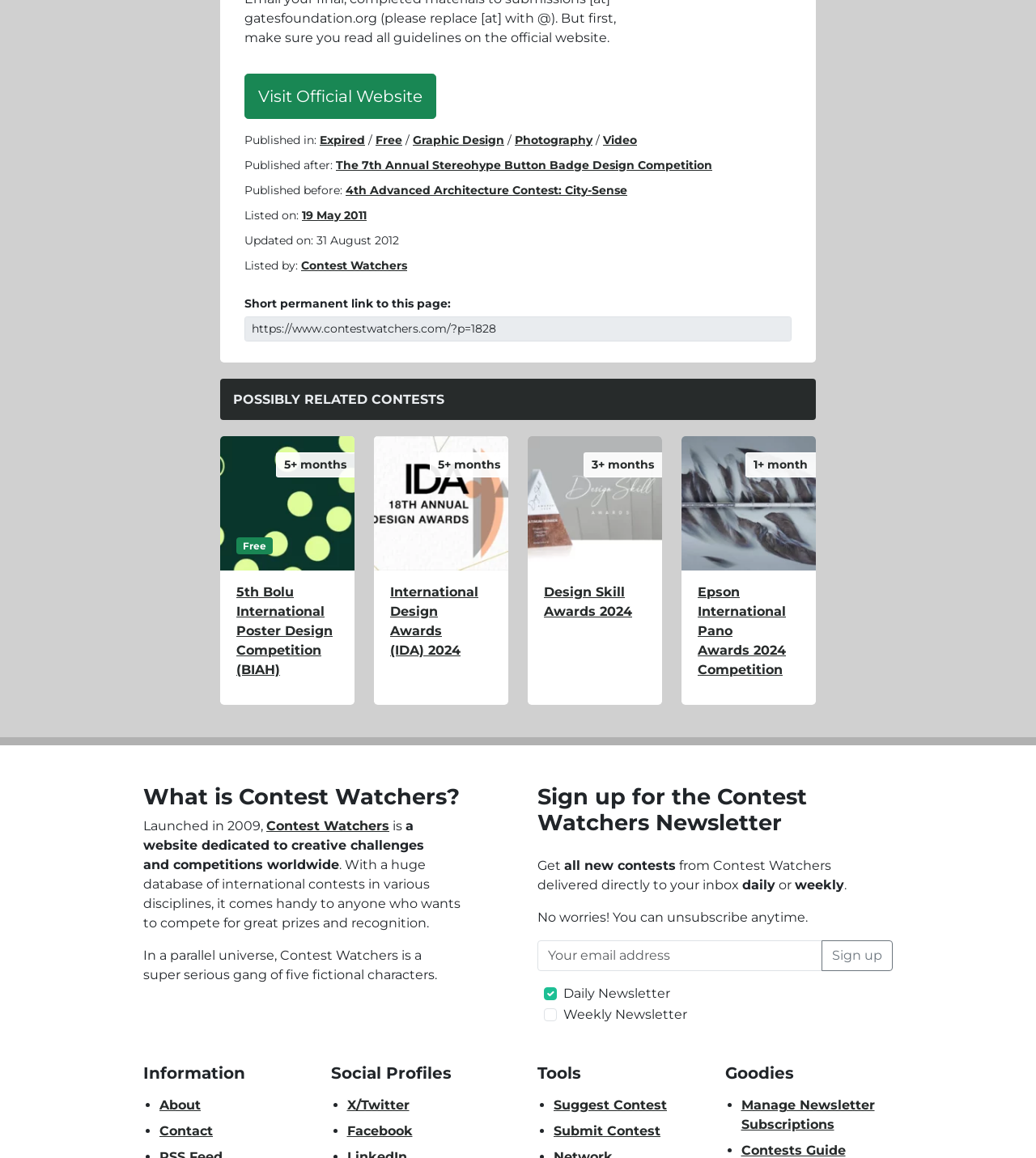Point out the bounding box coordinates of the section to click in order to follow this instruction: "Click on Graphic Design".

[0.398, 0.114, 0.487, 0.127]